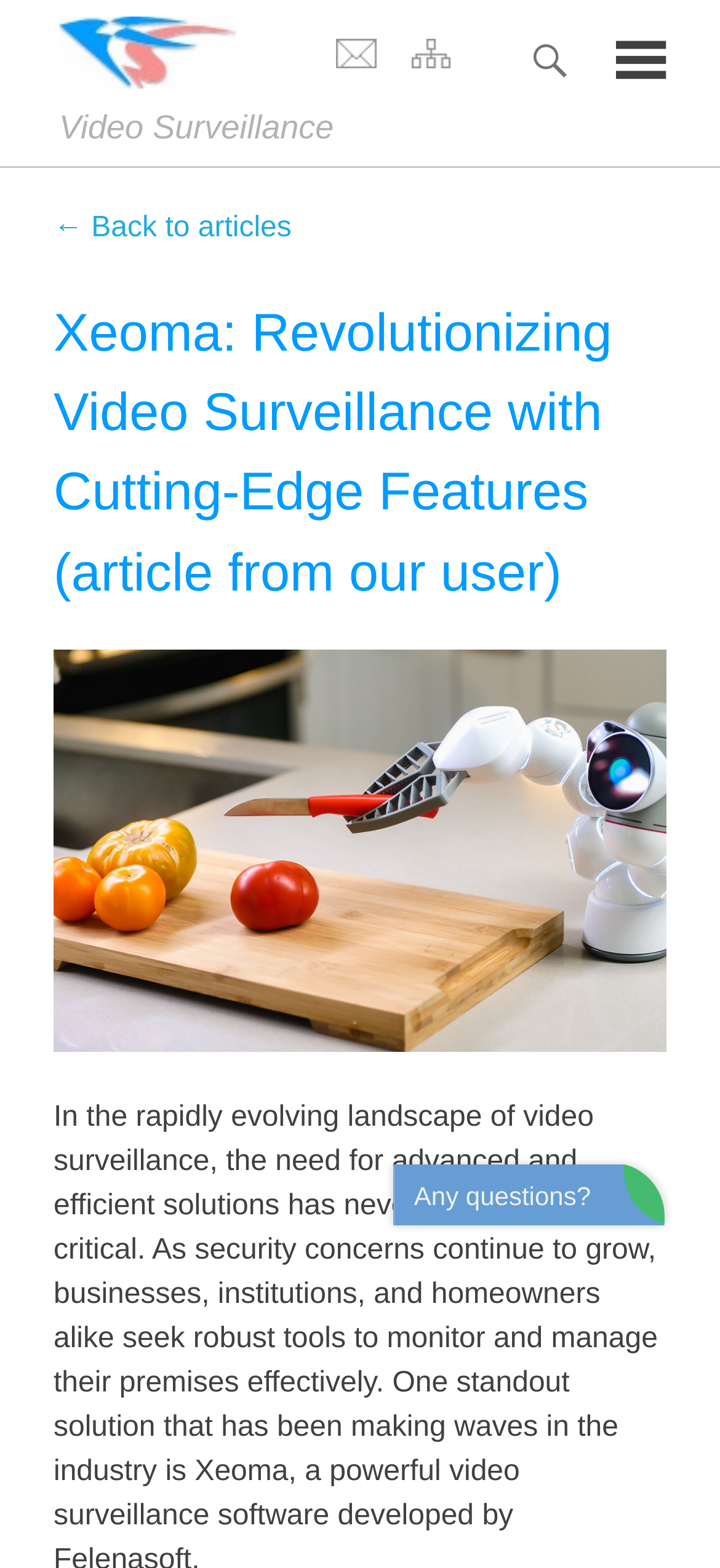Observe the image and answer the following question in detail: What is the topic of the article on this webpage?

The topic of the article can be found in the top-middle section of the webpage, where it says 'Video Surveillance'.